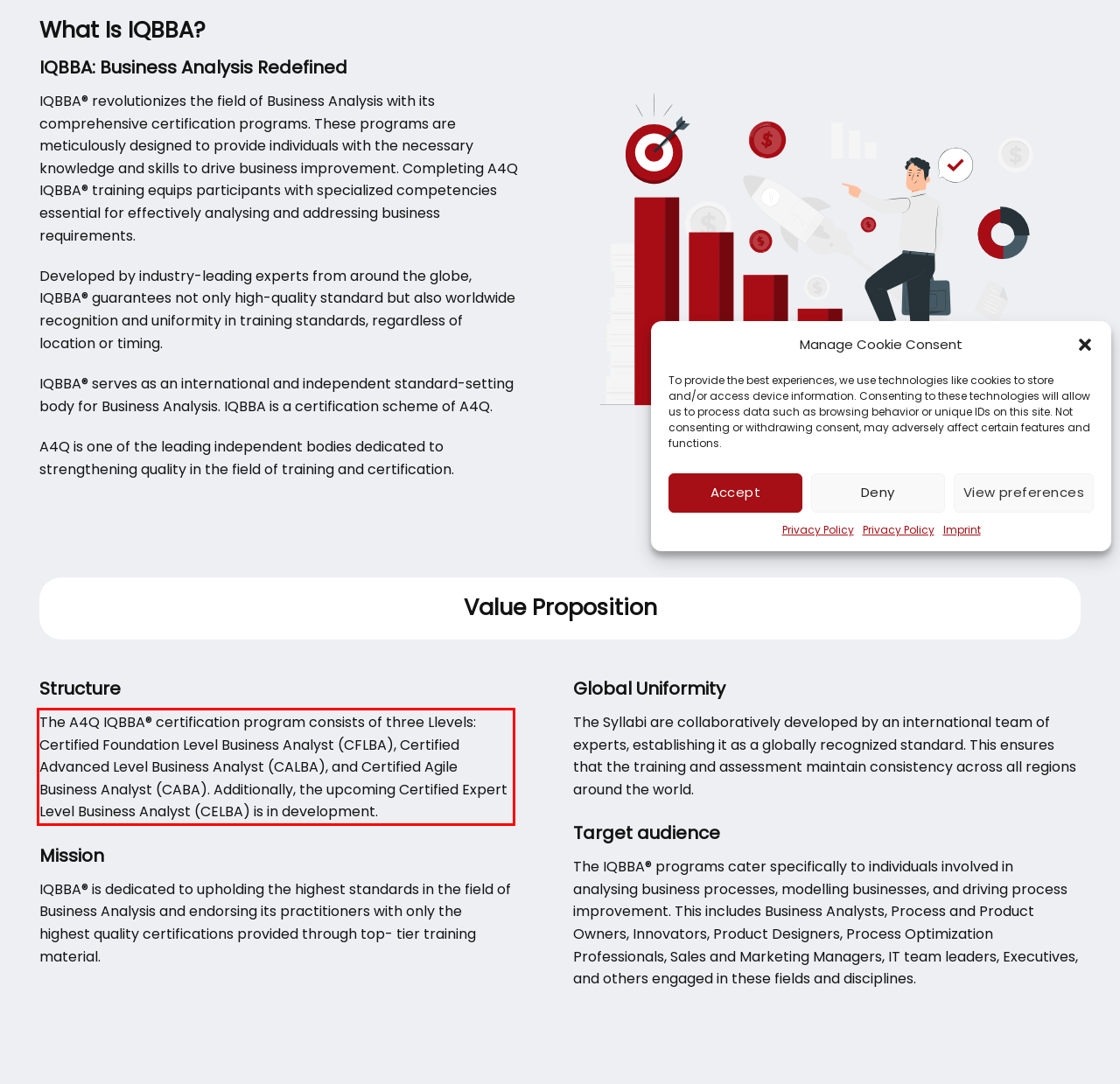Analyze the red bounding box in the provided webpage screenshot and generate the text content contained within.

The A4Q IQBBA® certification program consists of three Llevels: Certified Foundation Level Business Analyst (CFLBA), Certified Advanced Level Business Analyst (CALBA), and Certified Agile Business Analyst (CABA). Additionally, the upcoming Certified Expert Level Business Analyst (CELBA) is in development.